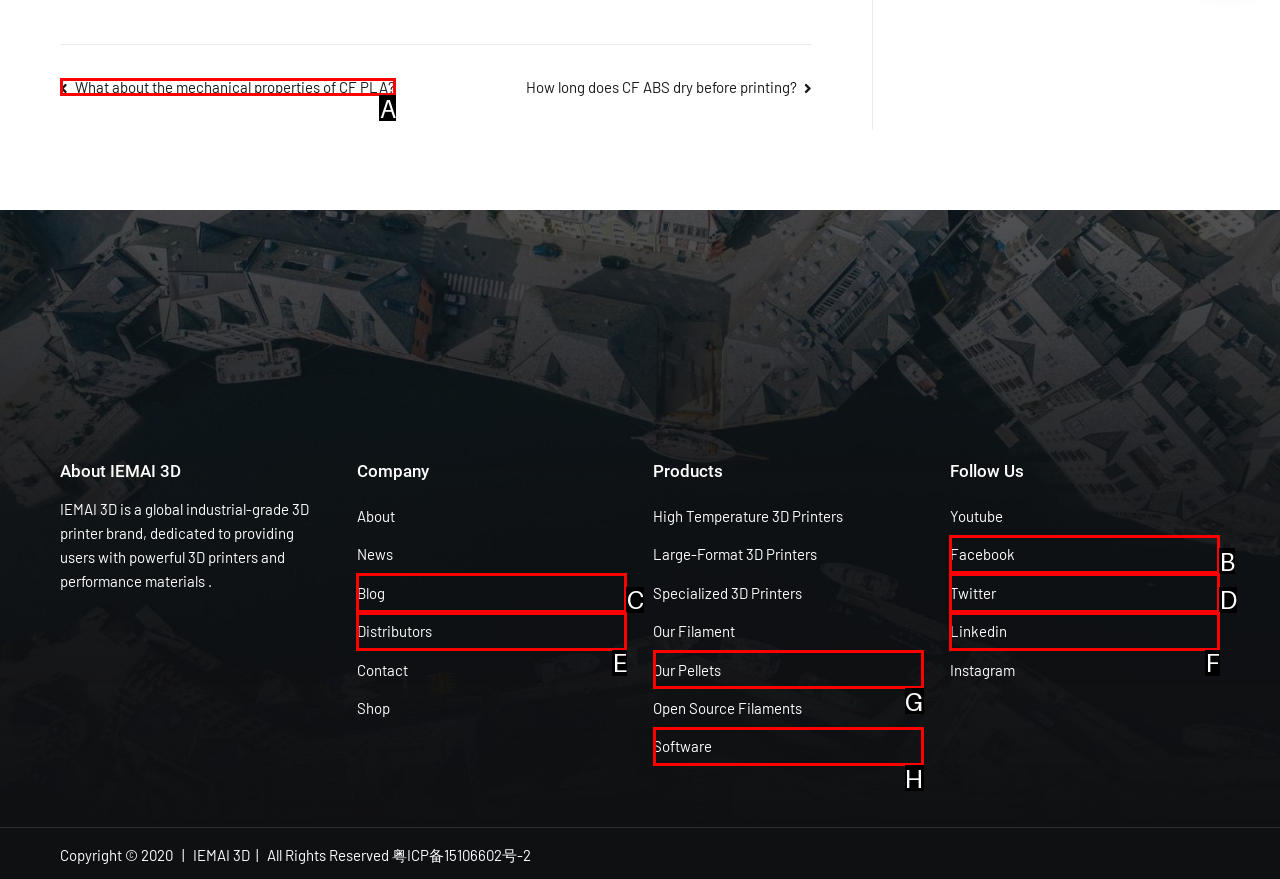For the task "Click on 'What about the mechanical properties of CF PLA?'", which option's letter should you click? Answer with the letter only.

A